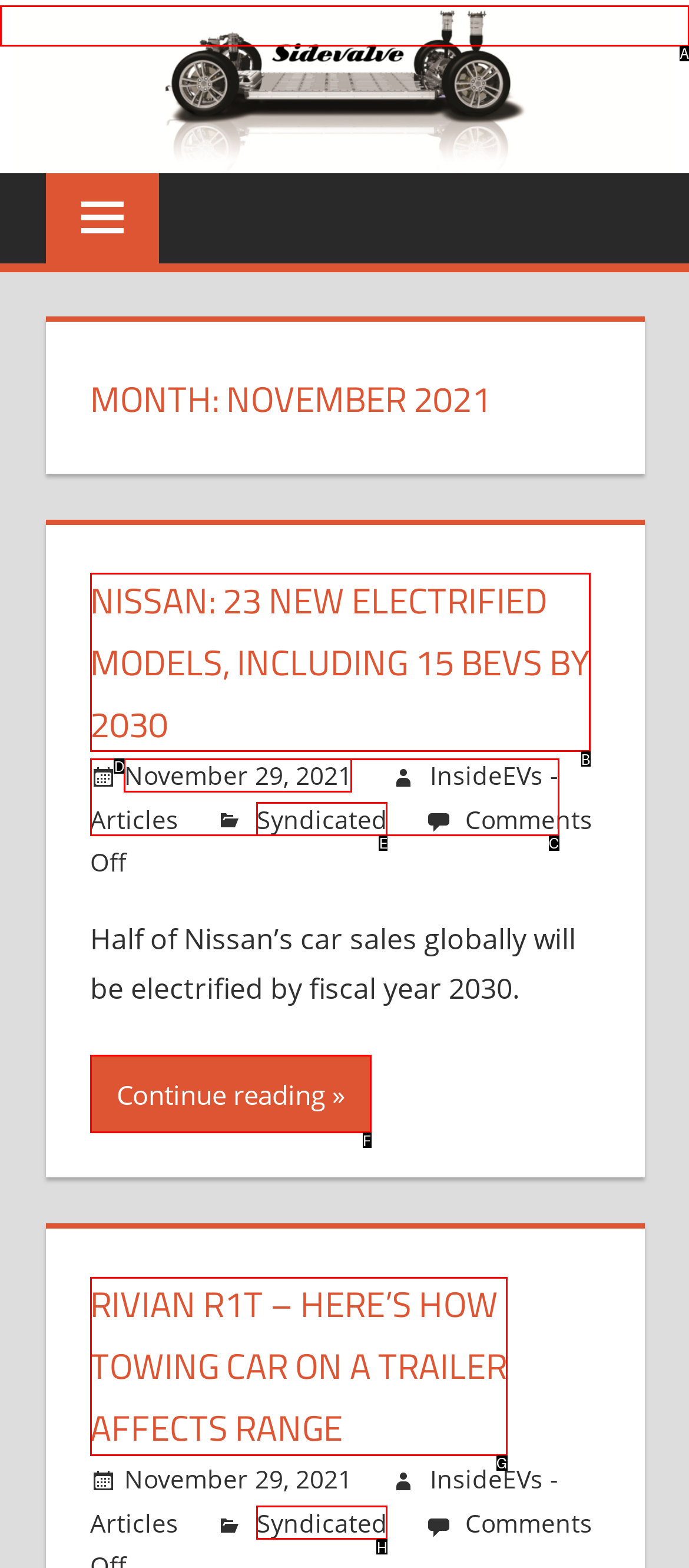Based on the description: Syndicated
Select the letter of the corresponding UI element from the choices provided.

H